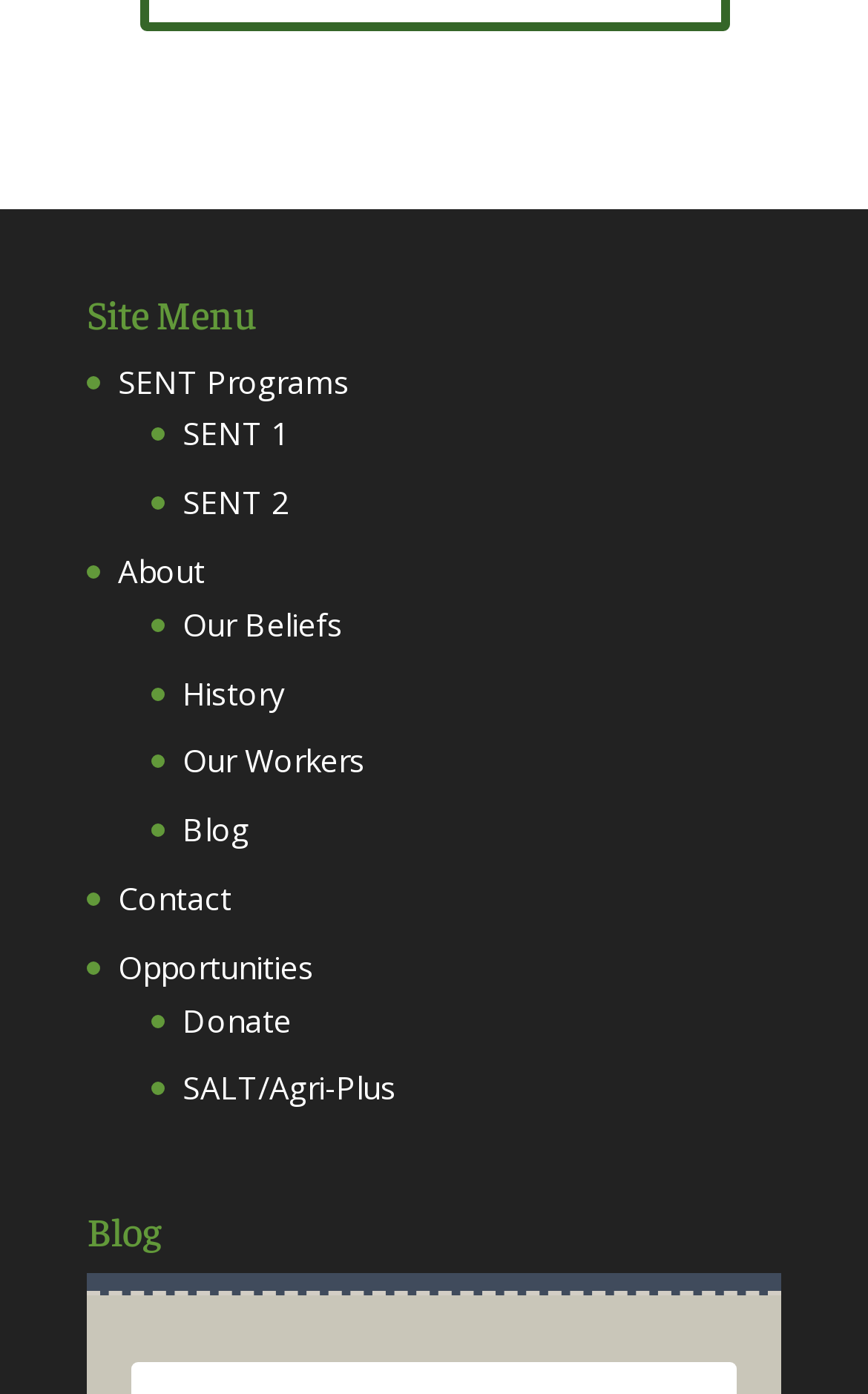Use a single word or phrase to answer the question:
What is the last item in the 'Site Menu' that is not a link?

Opportunities